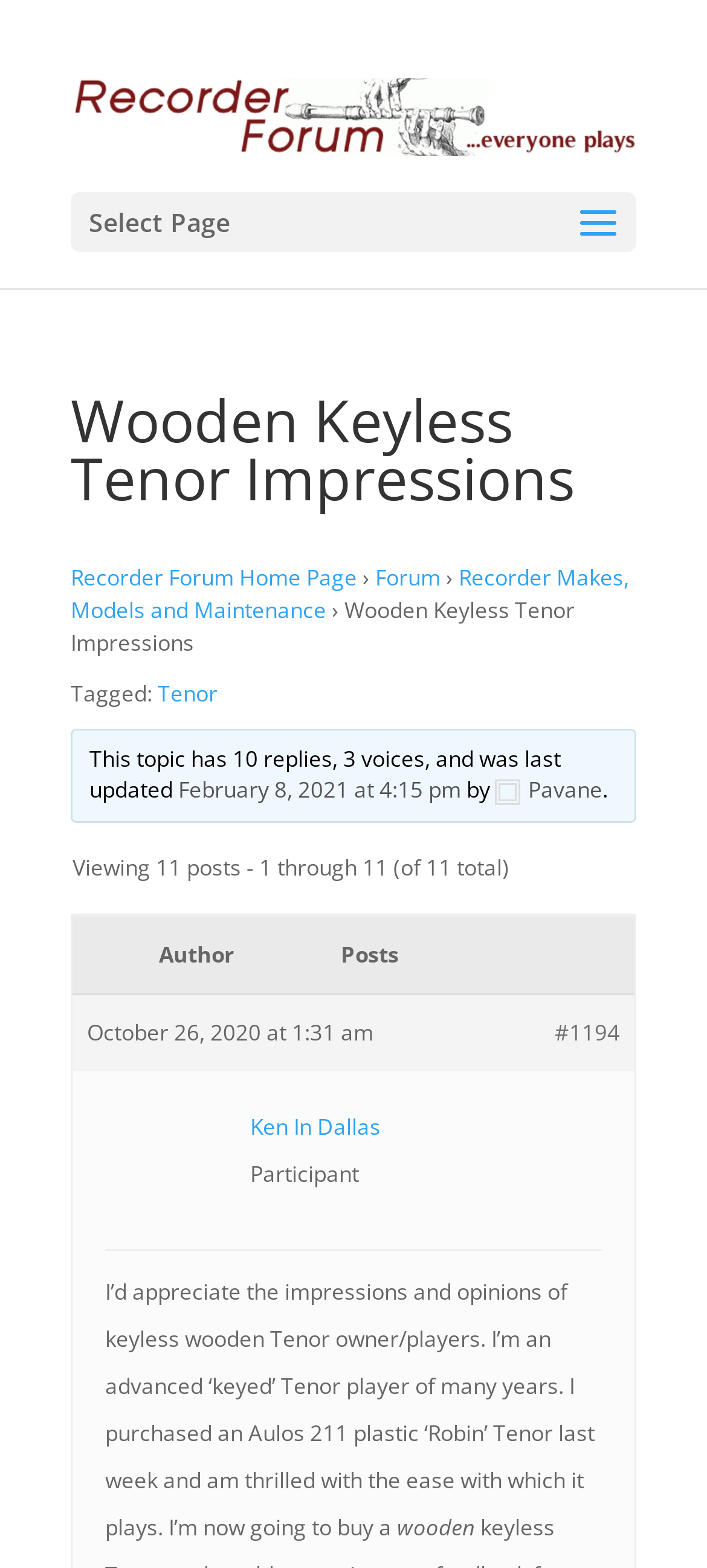What is the date of the first post in this topic?
From the image, provide a succinct answer in one word or a short phrase.

October 26, 2020